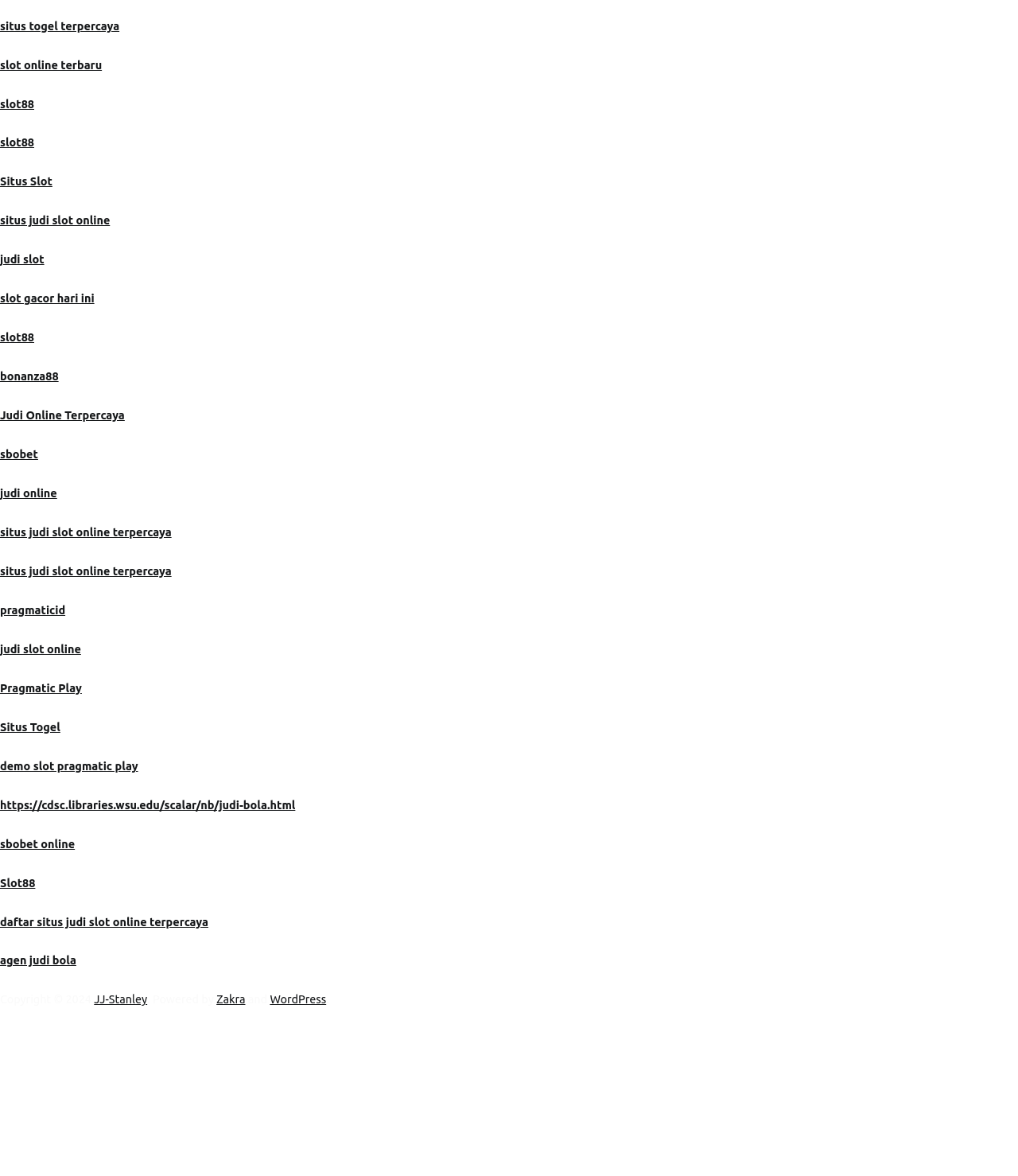What is the name of the theme used by the webpage?
Look at the image and answer the question using a single word or phrase.

Zakra